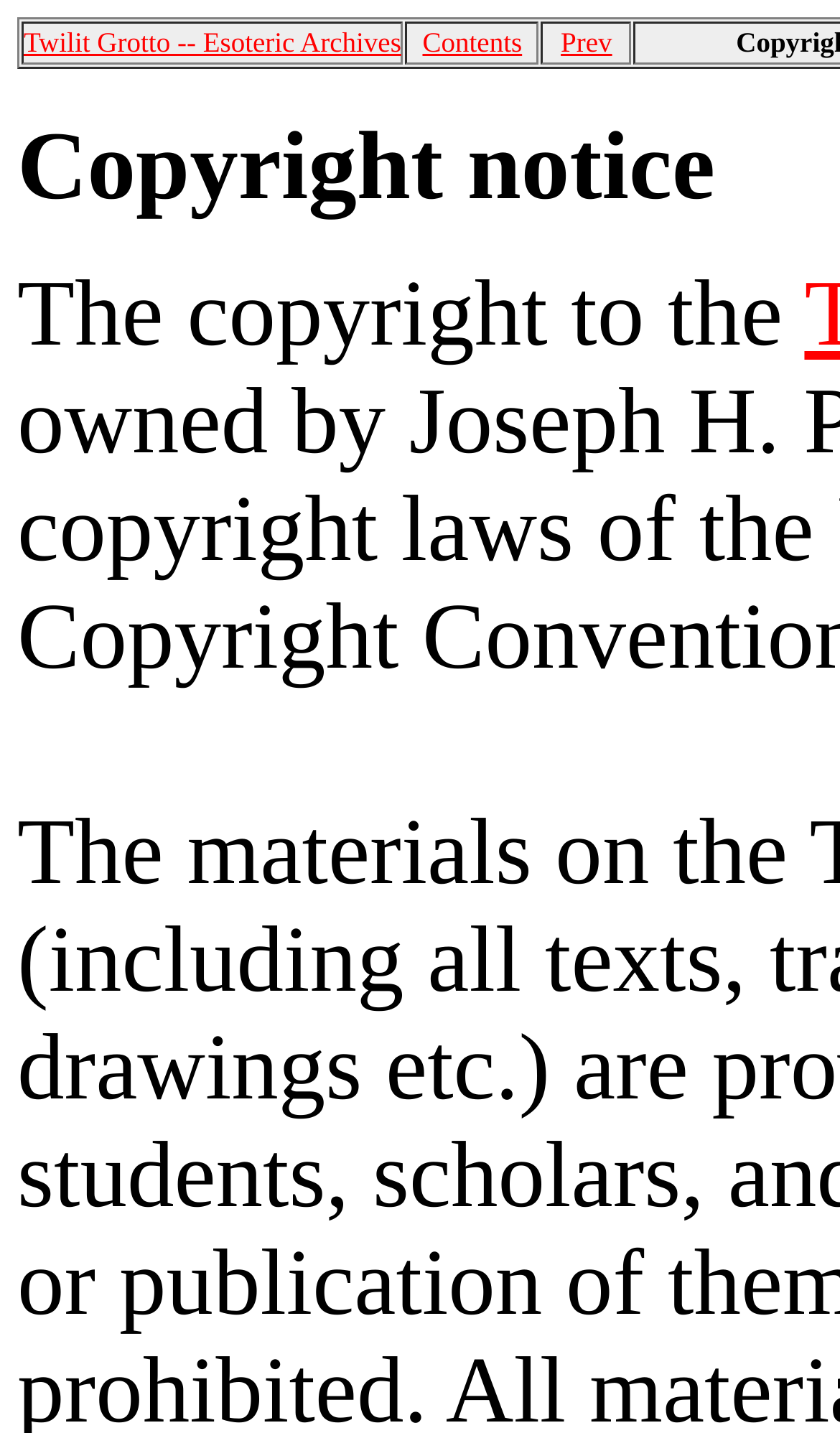What is the purpose of the 'Prev' link?
Please ensure your answer is as detailed and informative as possible.

The question is asking for the purpose of the 'Prev' link. By looking at the context of the link, which is present along with other links like 'Twilit Grotto -- Esoteric Archives' and 'Contents', we can infer that the 'Prev' link is used to navigate to the previous page.